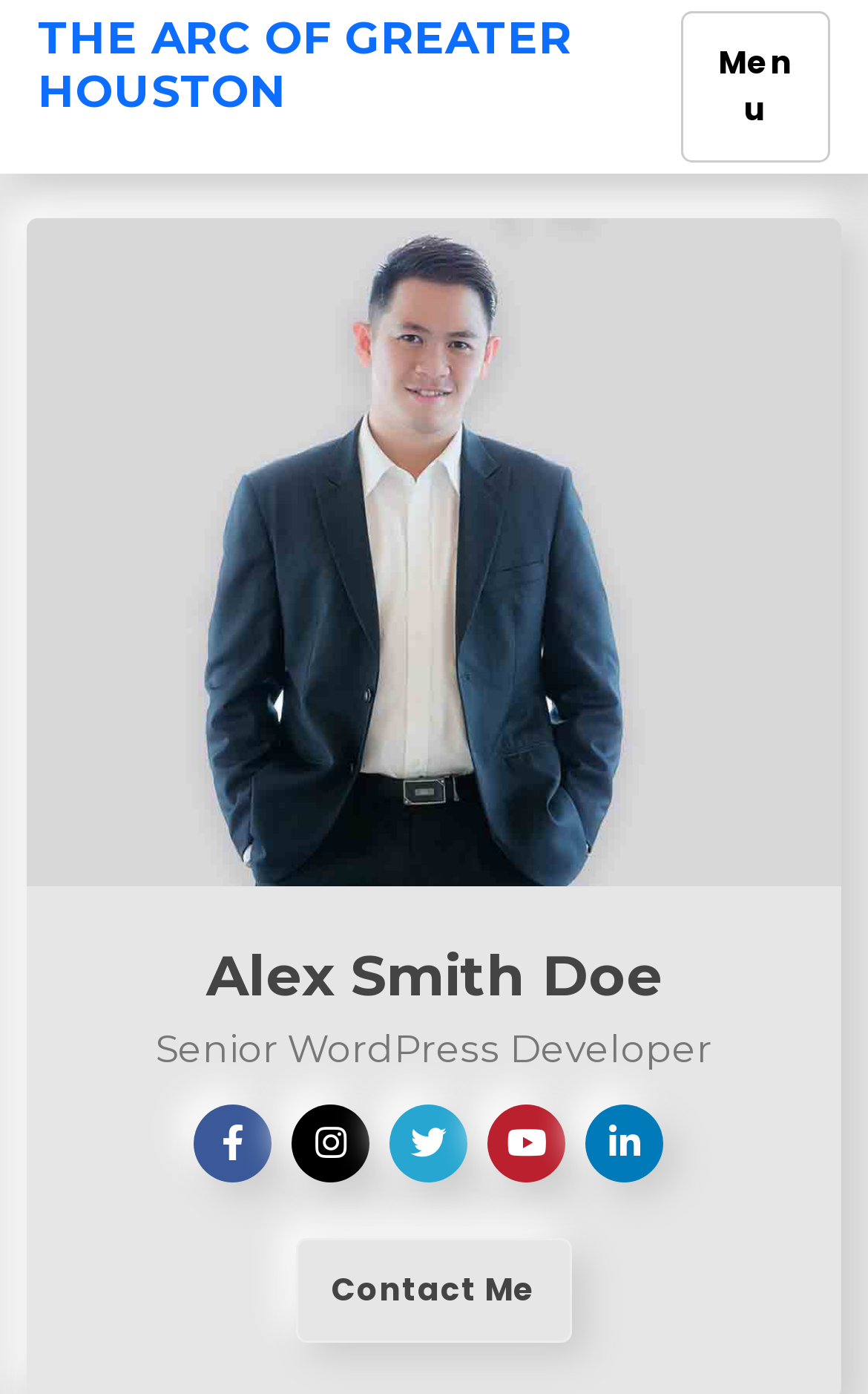Can you identify and provide the main heading of the webpage?

THE ARC OF GREATER HOUSTON